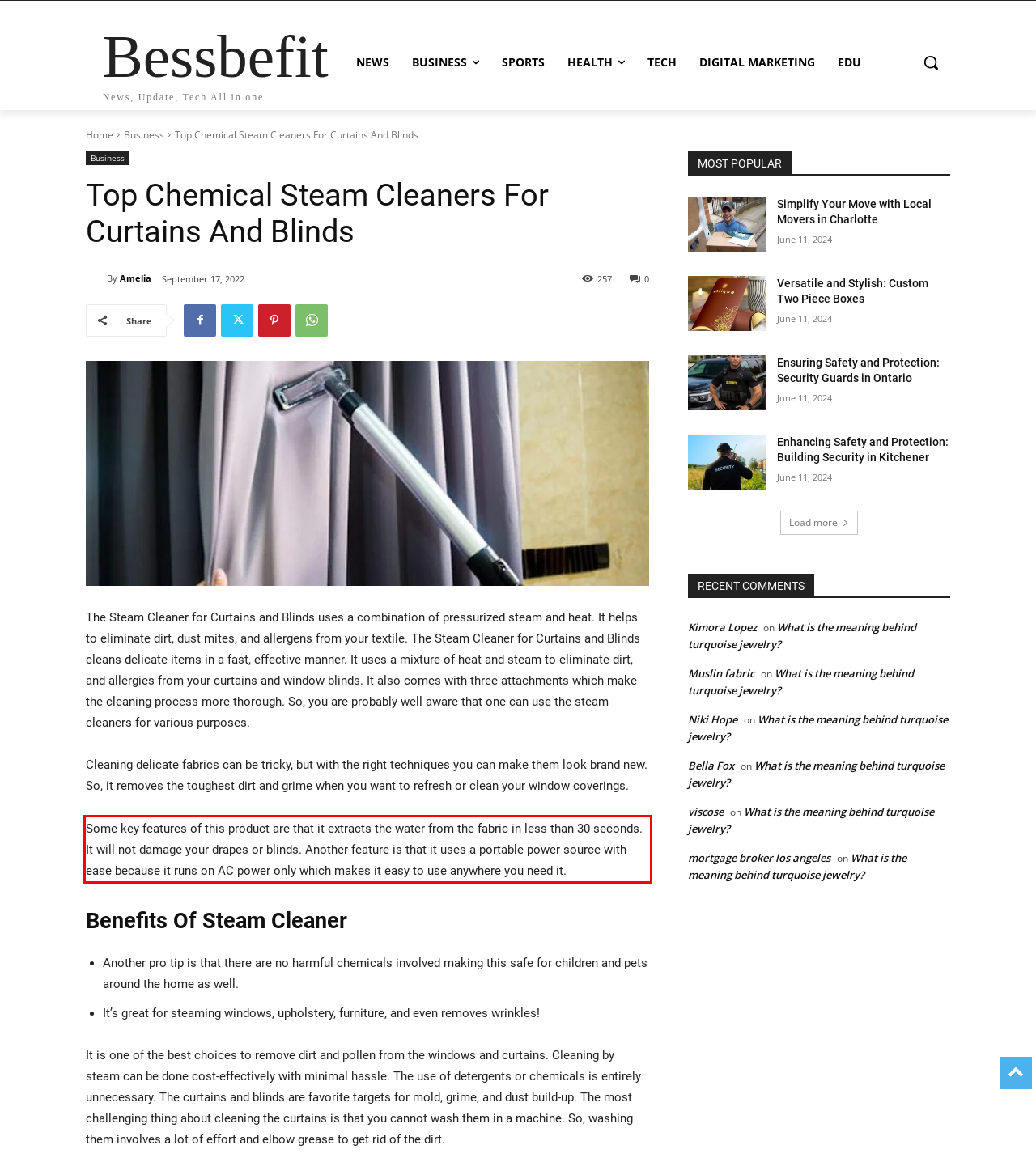Please look at the webpage screenshot and extract the text enclosed by the red bounding box.

Some key features of this product are that it extracts the water from the fabric in less than 30 seconds. It will not damage your drapes or blinds. Another feature is that it uses a portable power source with ease because it runs on AC power only which makes it easy to use anywhere you need it.